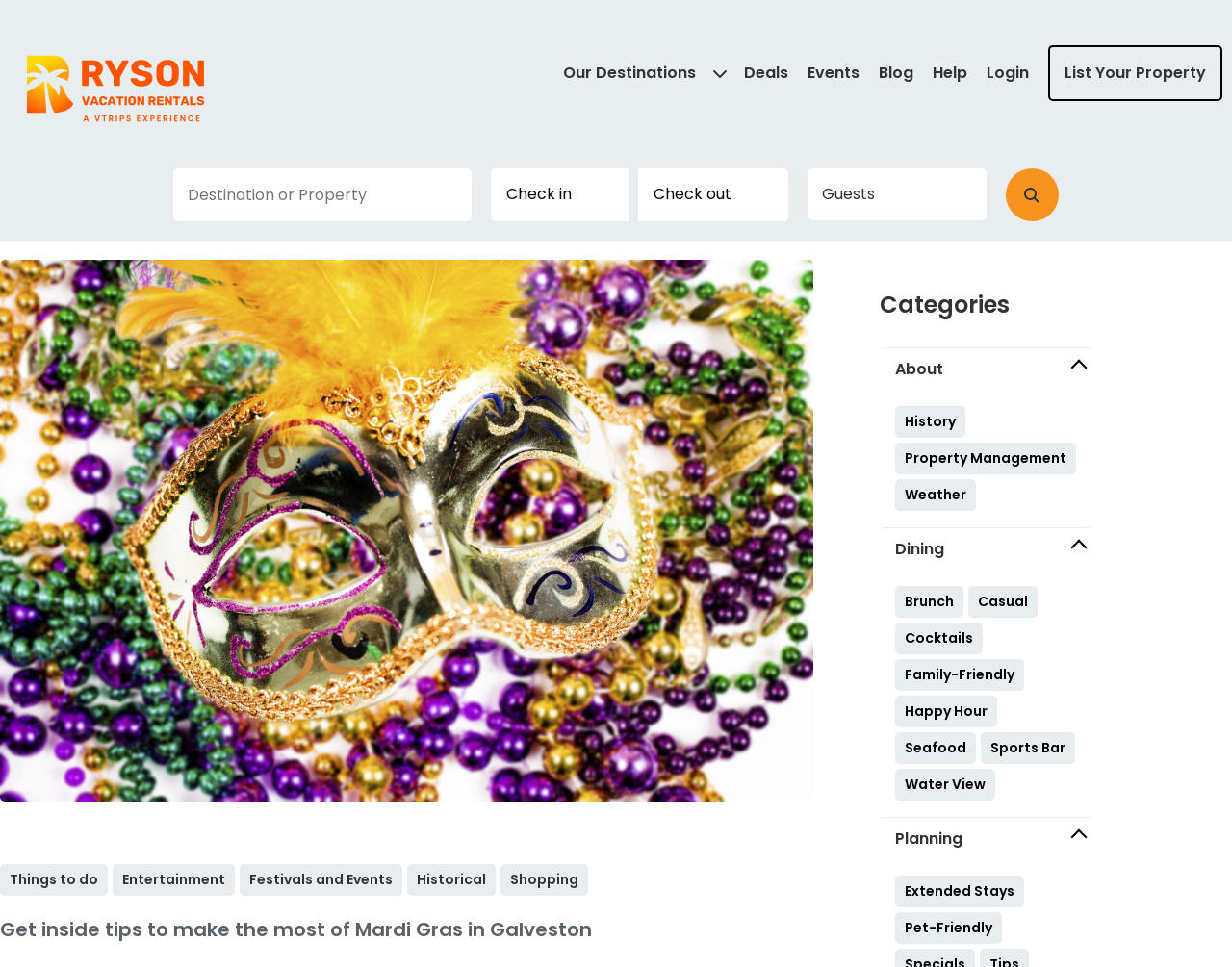Answer the question below using just one word or a short phrase: 
What is the purpose of the 'Search' button?

To search for properties